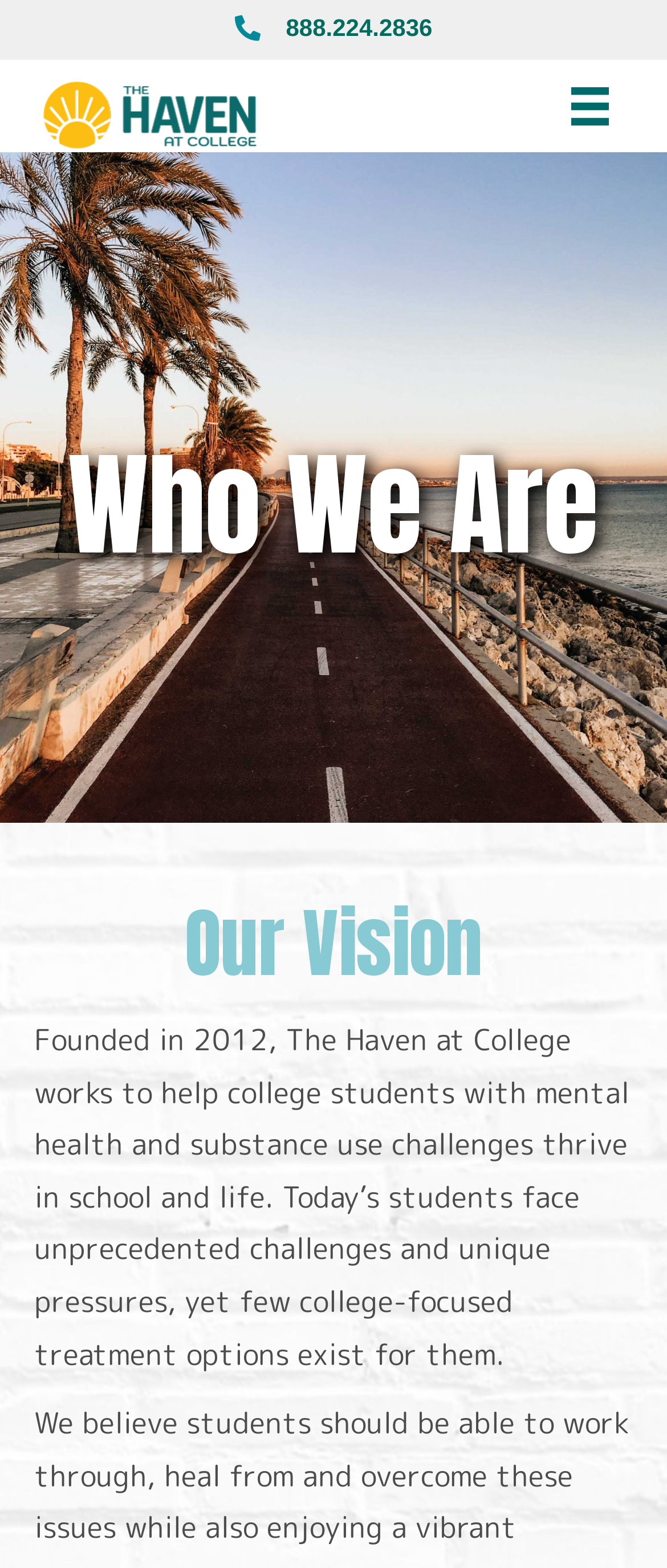What is the year this organization was founded?
Using the information from the image, answer the question thoroughly.

The StaticText element on the webpage mentions that The Haven at College was founded in 2012, providing the specific year of its establishment.